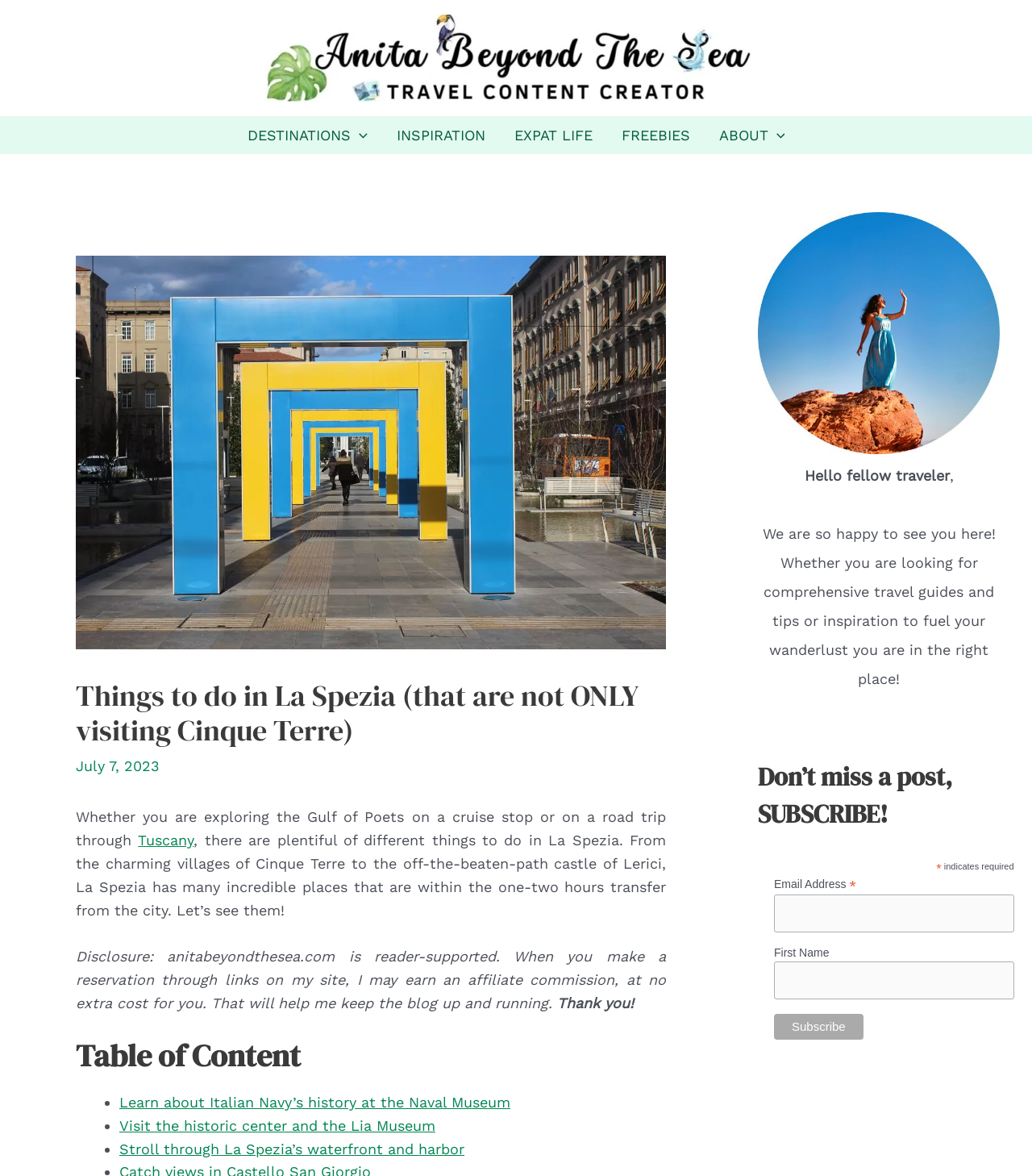What is the name of the blog?
Use the screenshot to answer the question with a single word or phrase.

anitabeyondthesea